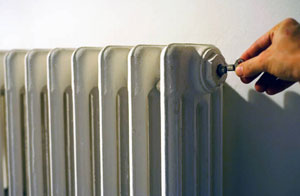Offer a meticulous description of the image.

The image depicts a hand using a radiator key to bleed a radiator, a common household maintenance task aimed at releasing trapped air in the heating system. This process is essential for improving the radiator’s efficiency, allowing it to heat more effectively and potentially lowering energy bills. The radiator is white, showcasing several vertical fins, and is situated against a plain wall. This visual representation aligns with the topic of radiator bleeding, emphasizing the practical steps homeowners can take to maintain their heating systems. Regularly bleeding radiators is crucial for optimal performance and energy efficiency in home heating.